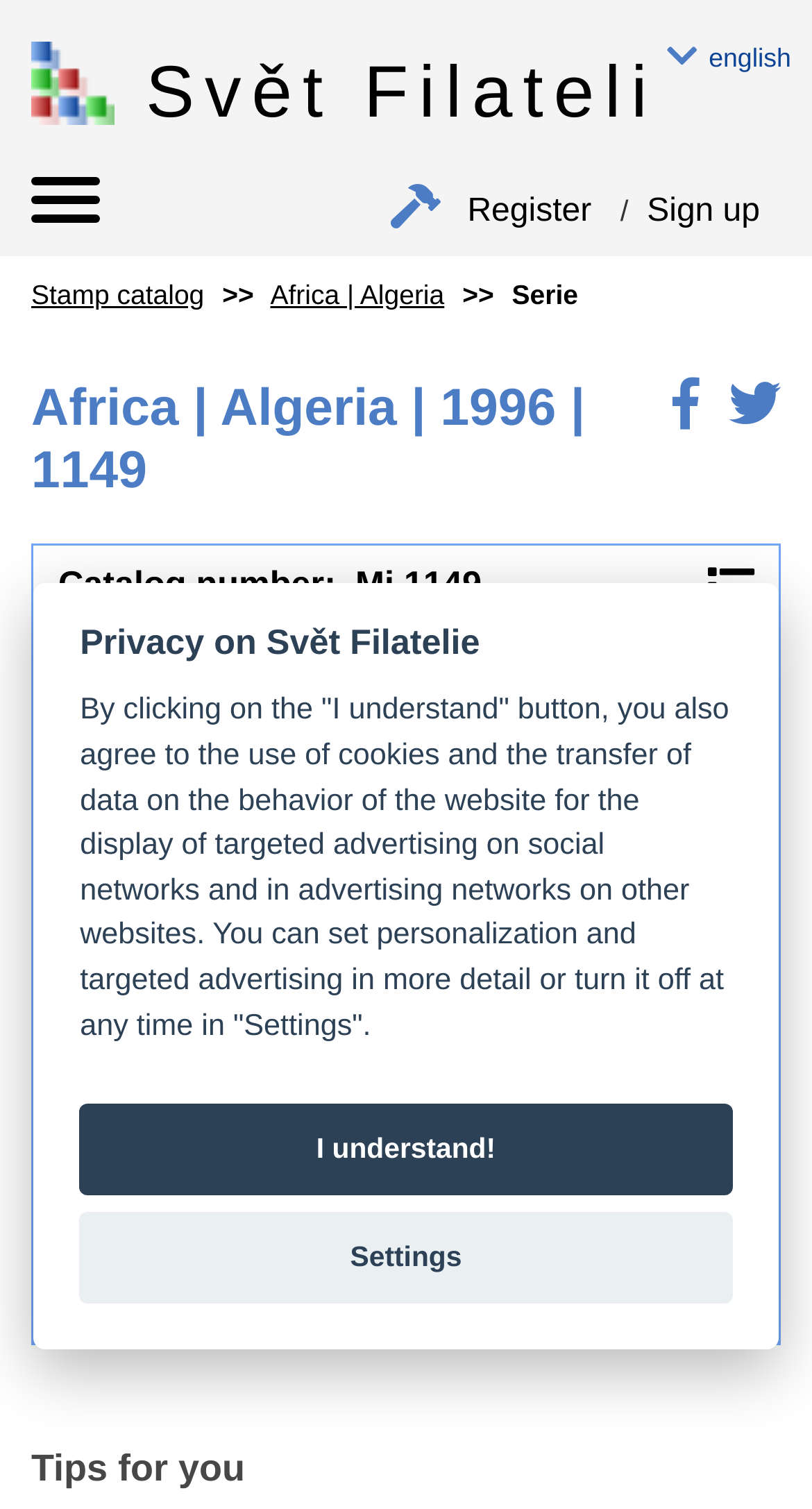Locate the bounding box coordinates of the clickable element to fulfill the following instruction: "Upload image". Provide the coordinates as four float numbers between 0 and 1 in the format [left, top, right, bottom].

[0.213, 0.578, 0.659, 0.6]